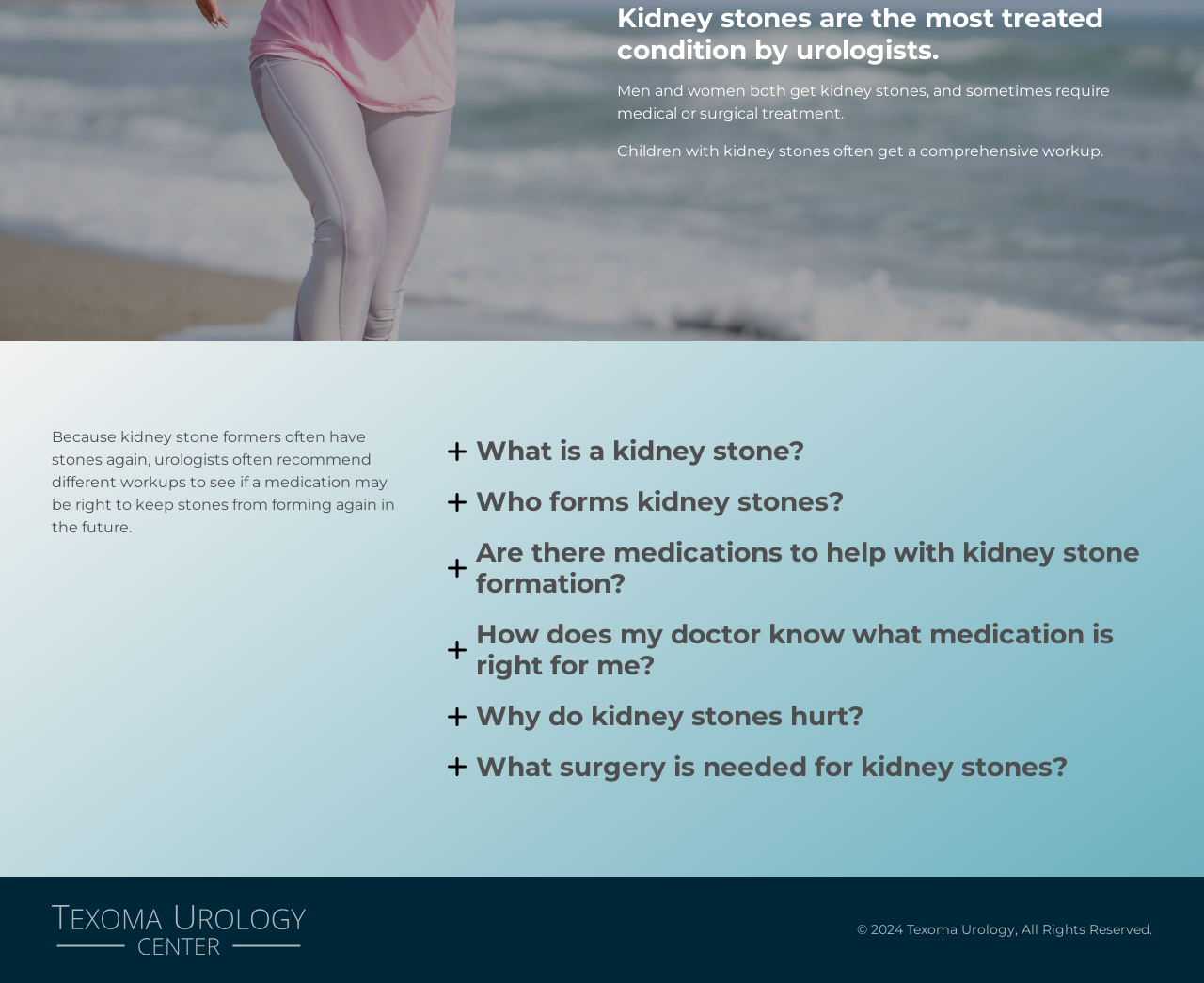Using the provided element description, identify the bounding box coordinates as (top-left x, top-left y, bottom-right x, bottom-right y). Ensure all values are between 0 and 1. Description: Texoma Urology

[0.043, 0.921, 0.254, 0.972]